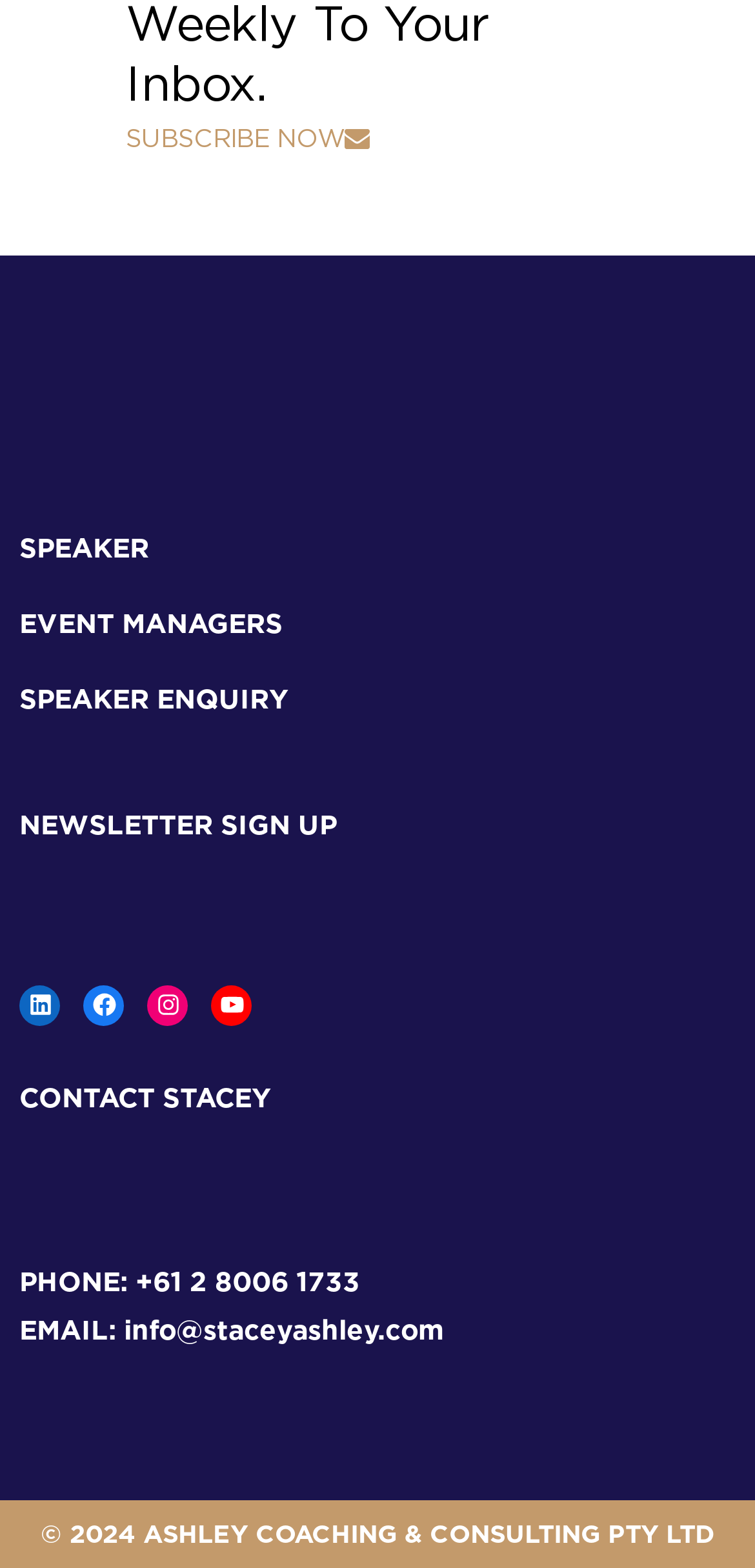Locate the bounding box coordinates of the segment that needs to be clicked to meet this instruction: "Subscribe to the newsletter".

[0.167, 0.078, 0.49, 0.097]